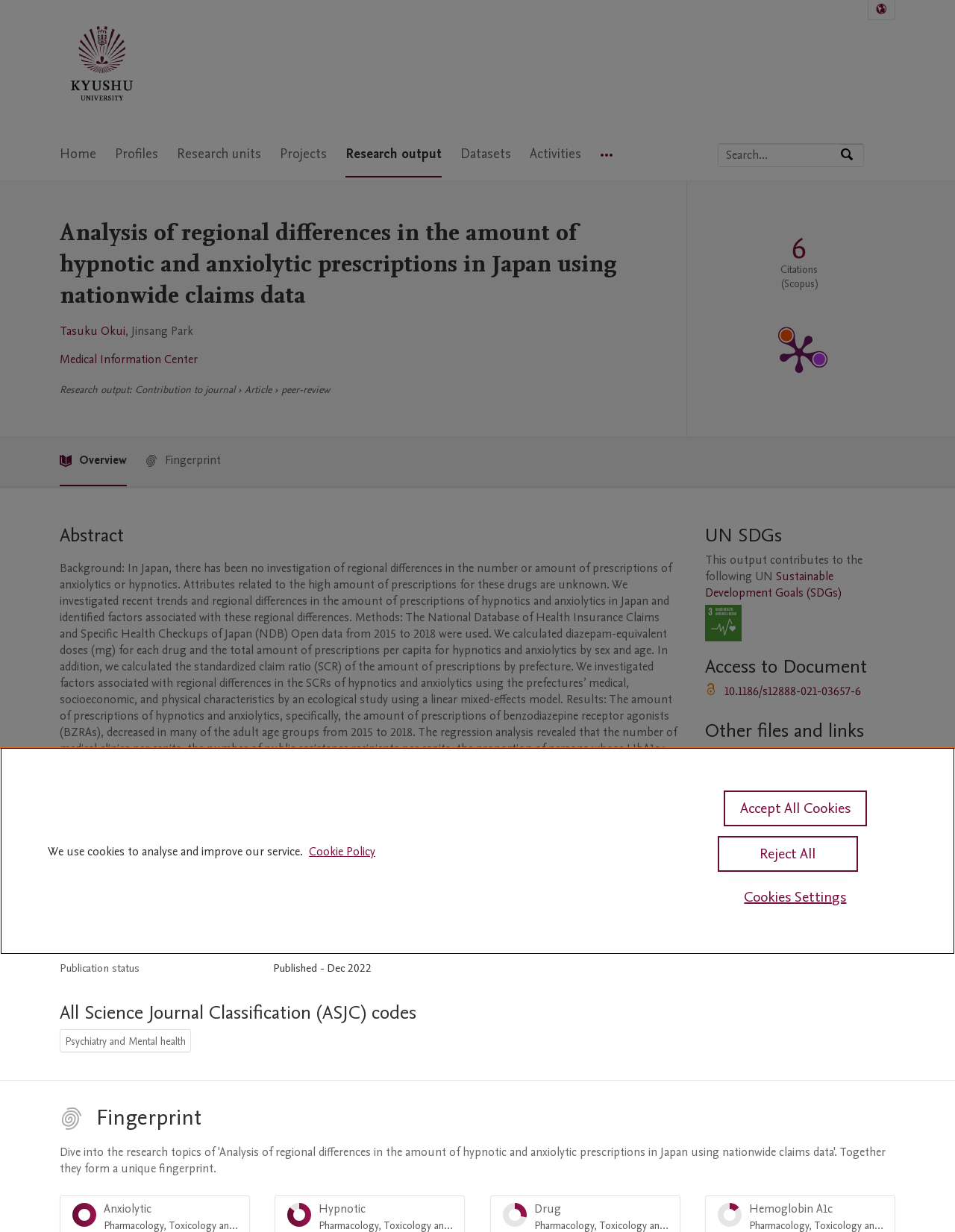Based on the image, provide a detailed and complete answer to the question: 
What is the topic of the research output?

I found the answer by reading the title of the research output, which is 'Analysis of regional differences in the amount of hypnotic and anxiolytic prescriptions in Japan using nationwide claims data'.